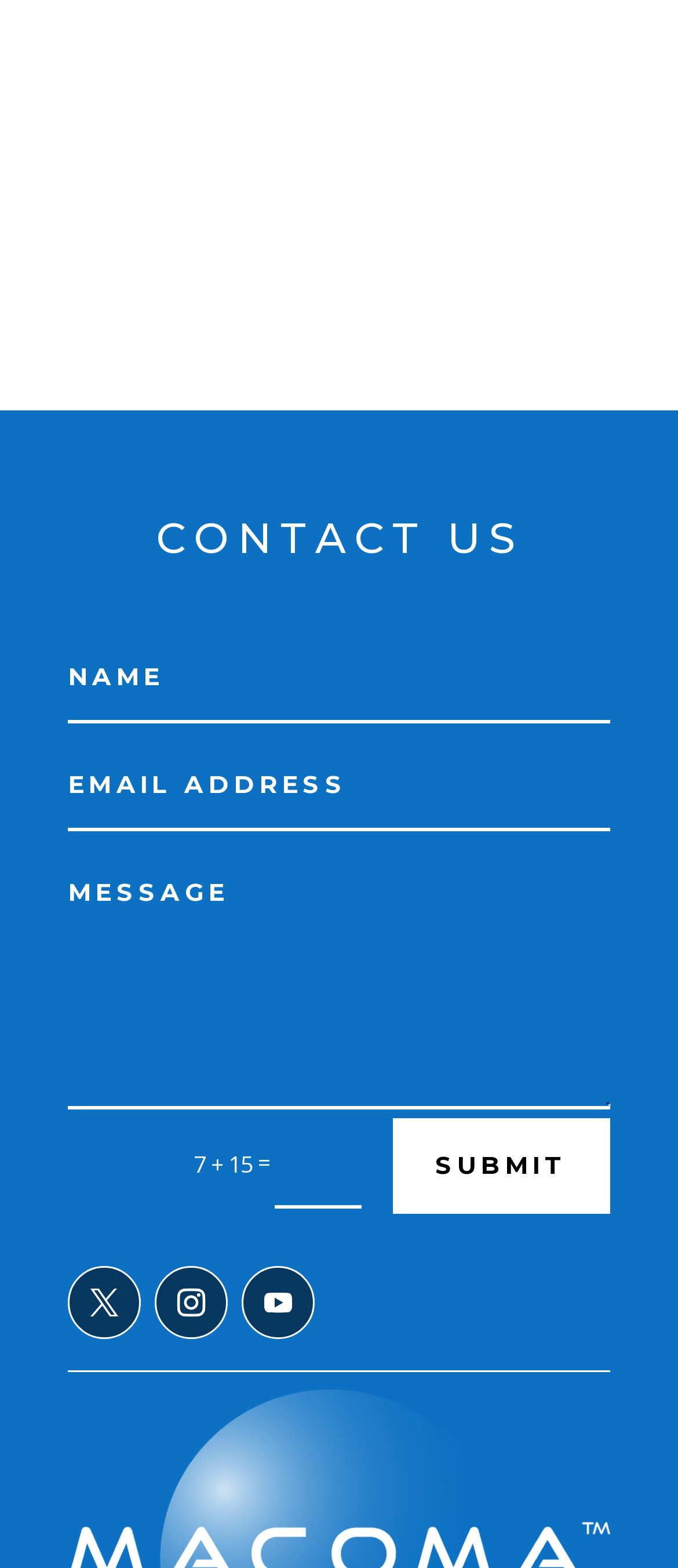Using the information in the image, give a detailed answer to the following question: What is the purpose of the textboxes?

The webpage has multiple textboxes with no default text, and they are placed below the 'CONTACT US' heading. This suggests that the user is expected to input their contact information, such as name, email, and phone number, in these textboxes.